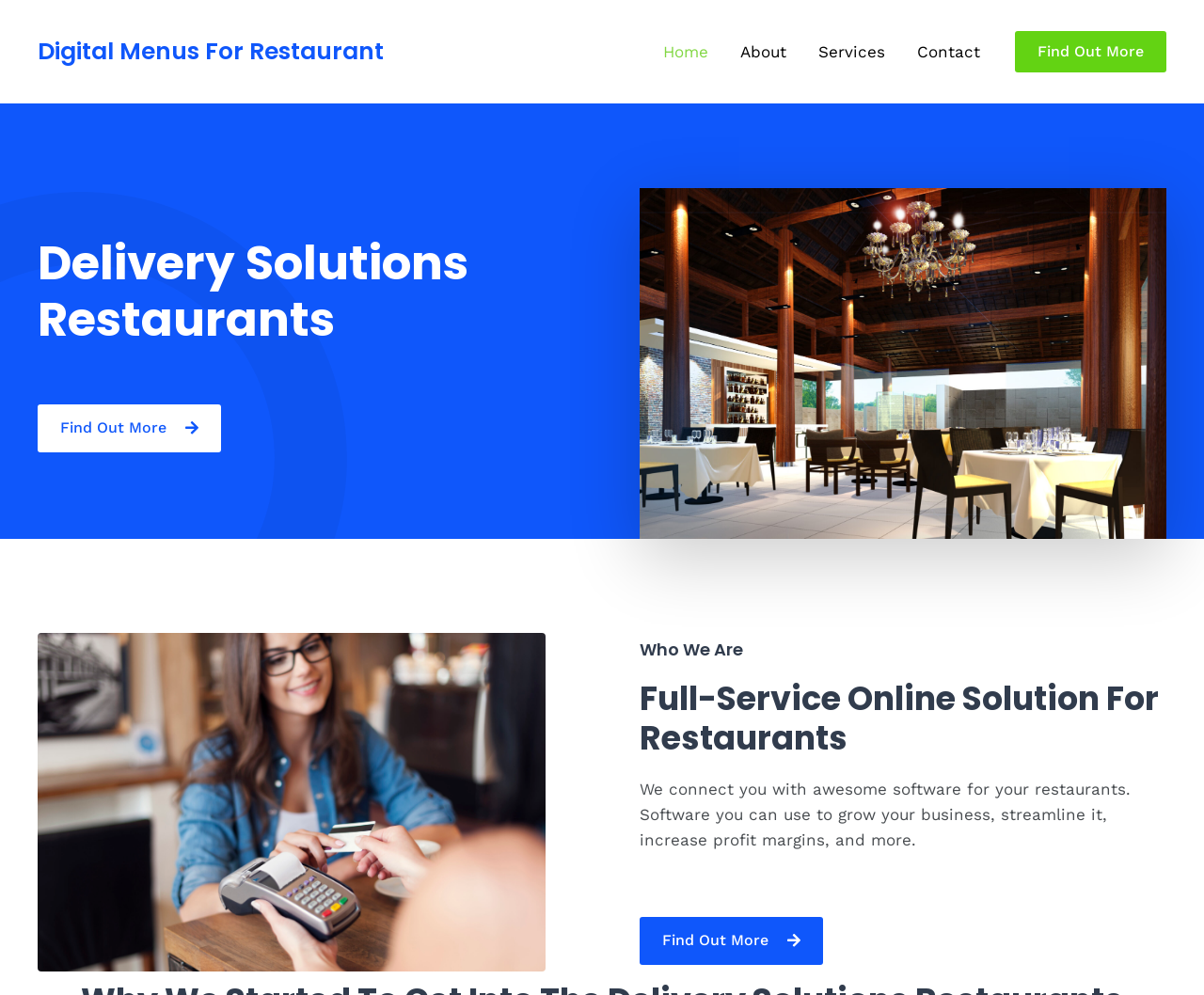Please find and give the text of the main heading on the webpage.

Digital Menus For Restaurant